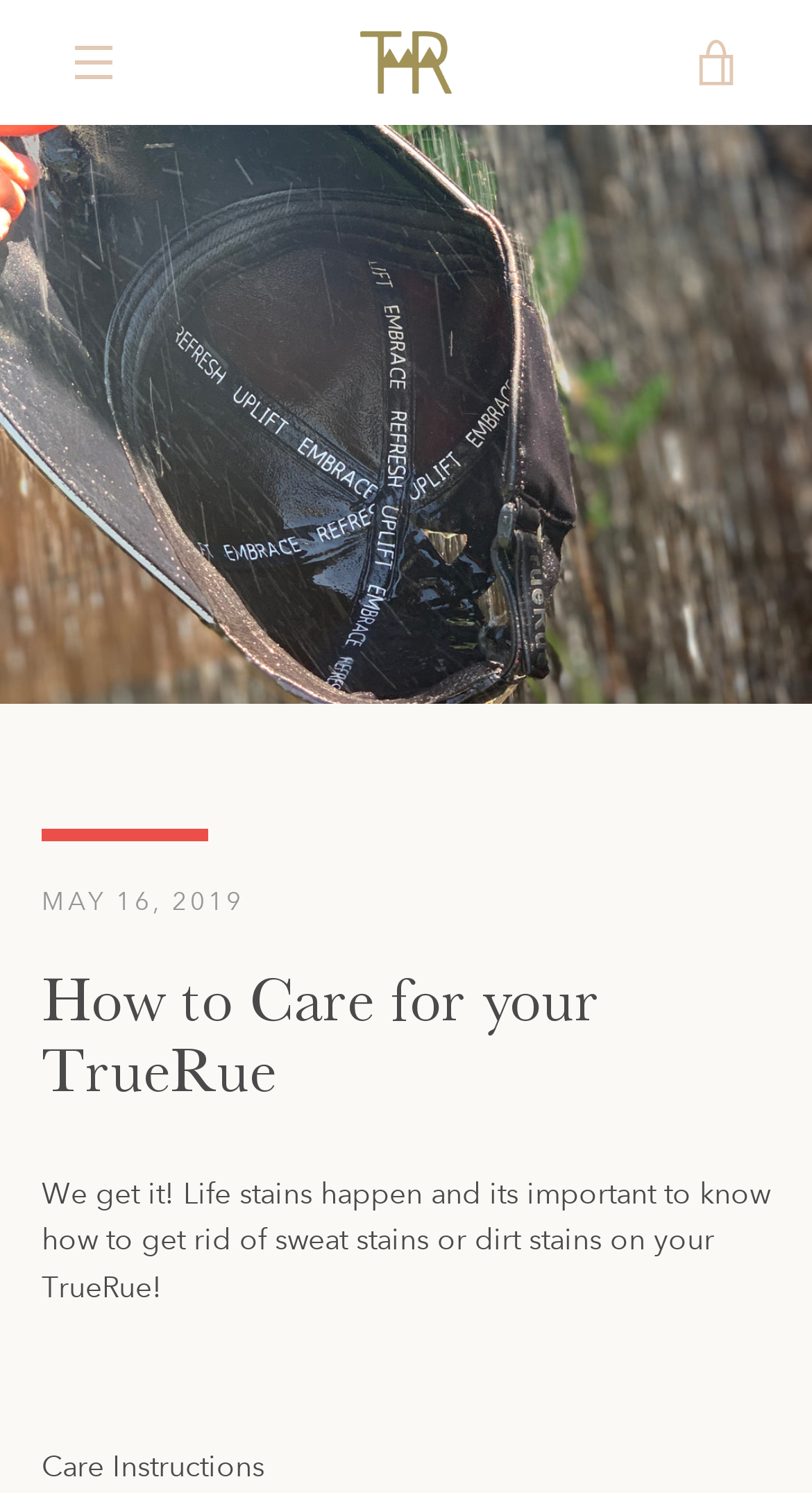Identify the bounding box coordinates of the area that should be clicked in order to complete the given instruction: "Subscribe to the newsletter". The bounding box coordinates should be four float numbers between 0 and 1, i.e., [left, top, right, bottom].

[0.638, 0.466, 0.897, 0.527]